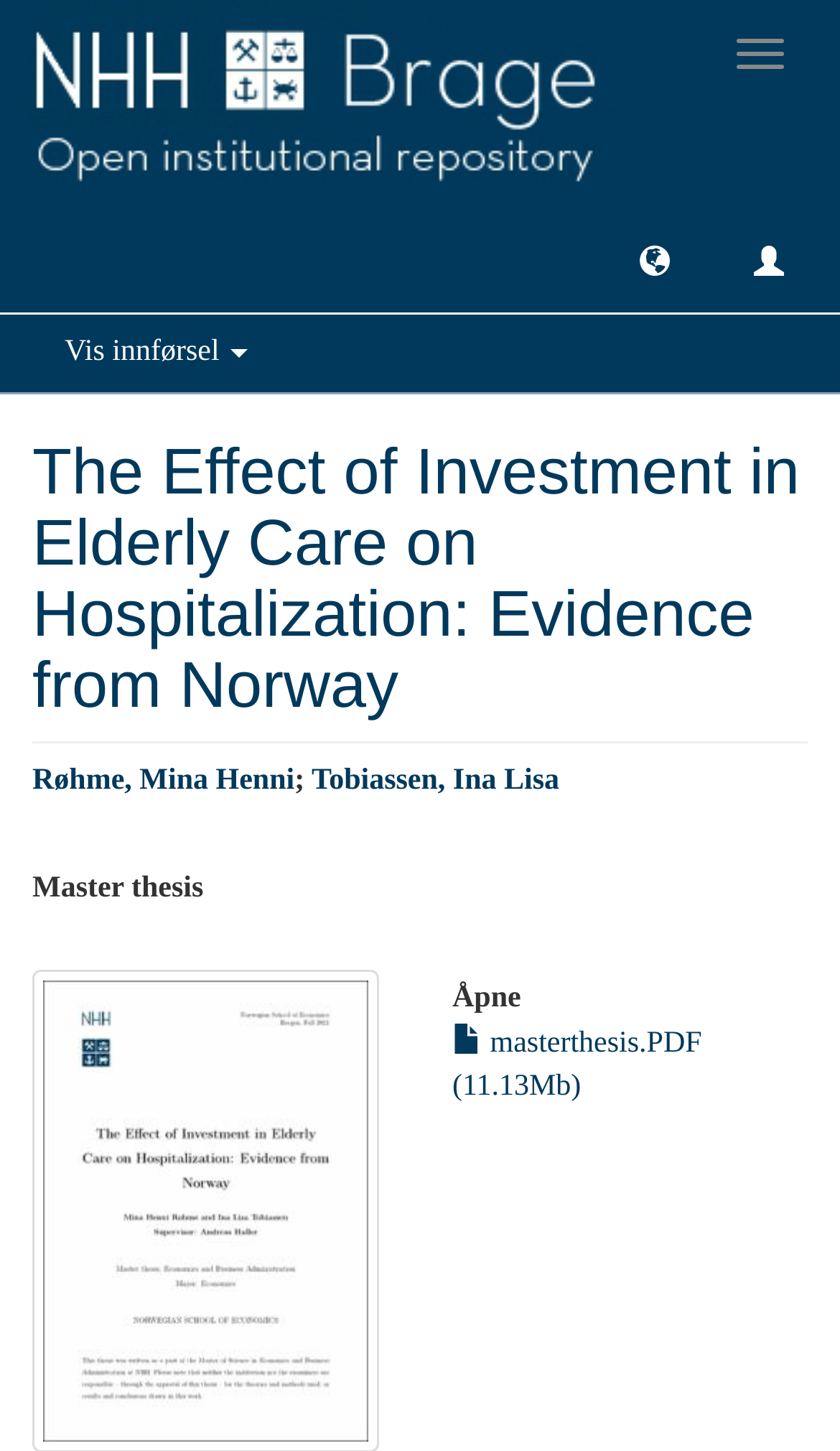Please find the bounding box coordinates in the format (top-left x, top-left y, bottom-right x, bottom-right y) for the given element description. Ensure the coordinates are floating point numbers between 0 and 1. Description: Vis innførsel

[0.077, 0.232, 0.296, 0.254]